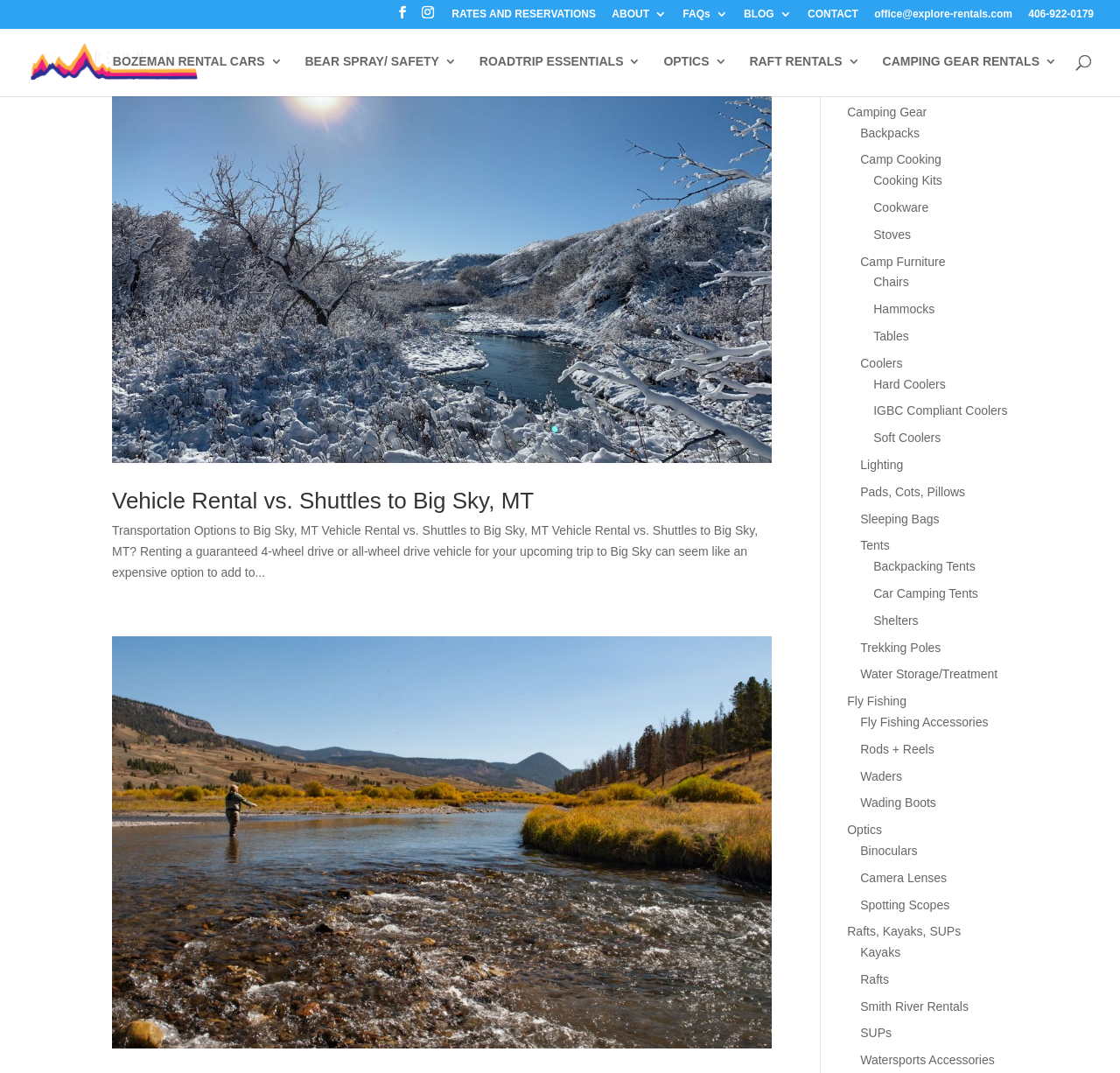How many links are there in the top navigation bar?
Based on the image, give a concise answer in the form of a single word or short phrase.

8